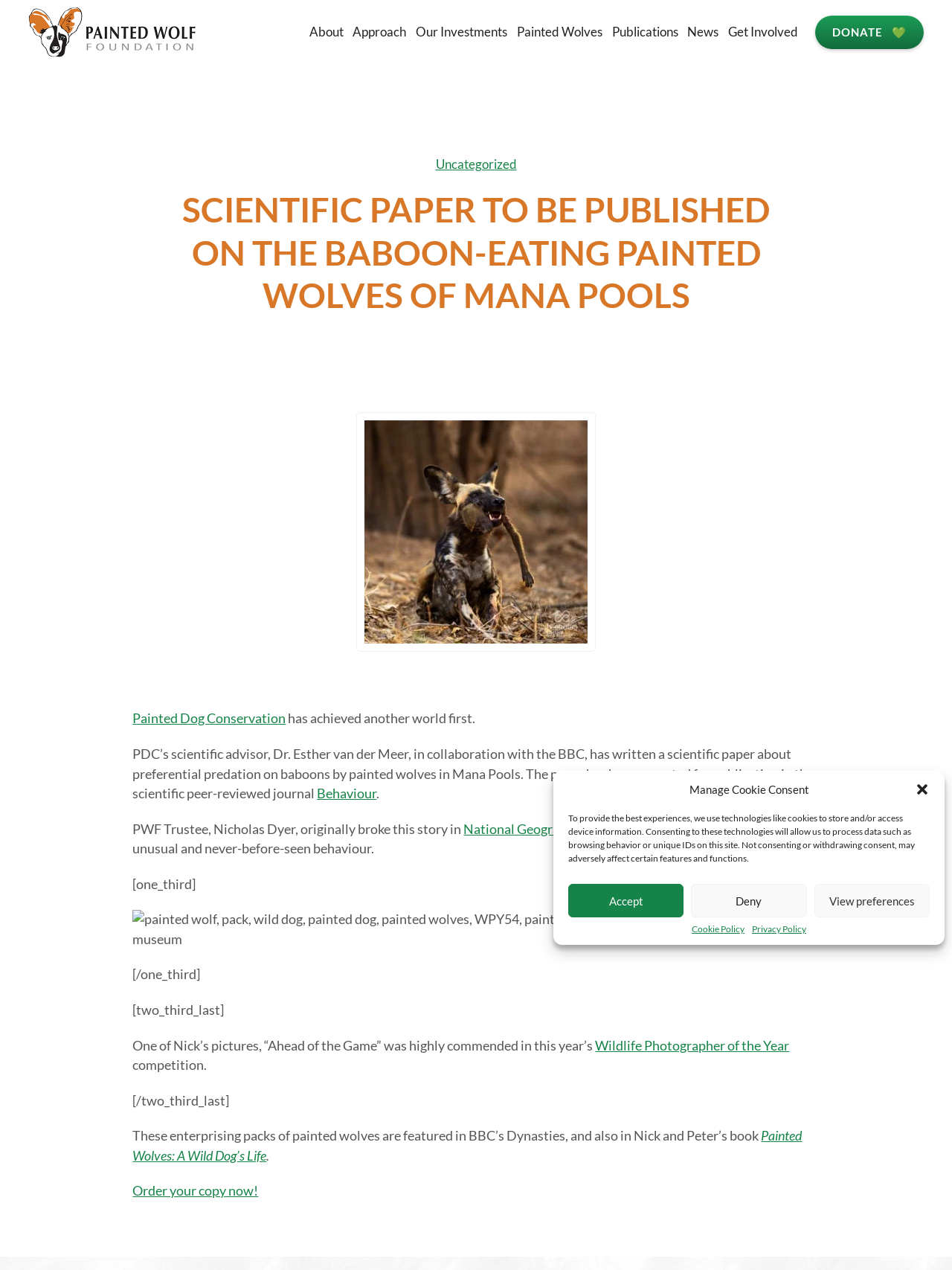Generate a thorough description of the webpage.

The webpage is about the Painted Wolf Foundation, with a focus on a scientific paper about baboon-eating painted wolves in Mana Pools. At the top, there is a dialog box for managing cookie consent, which can be closed or accepted. Below this, there is a header section with links to various pages, including "About", "Approach", "Our Investments", and "Publications".

The main content of the page is divided into sections. The first section has a heading that announces the publication of a scientific paper on the baboon-eating painted wolves of Mana Pools. Below this, there is an image, and then a paragraph of text that describes the paper, written by Dr. Esther van der Meer in collaboration with the BBC. The text also mentions that the paper has been accepted for publication in a scientific peer-reviewed journal.

The next section has a link to "Behaviour" and mentions that PWF Trustee Nicholas Dyer originally broke the story in National Geographic, featuring his stunning pictures of this unusual behavior. There is also an image of a painted wolf, and a paragraph of text that describes one of Nick's pictures, "Ahead of the Game", which was highly commended in the Wildlife Photographer of the Year competition.

The final section mentions that these enterprising packs of painted wolves are featured in BBC's Dynasties and also in Nick and Peter's book, "Painted Wolves: A Wild Dog's Life". There is a link to order a copy of the book. Throughout the page, there are several links to other pages, including "Uncategorized", "Painted Dog Conservation", and "News".